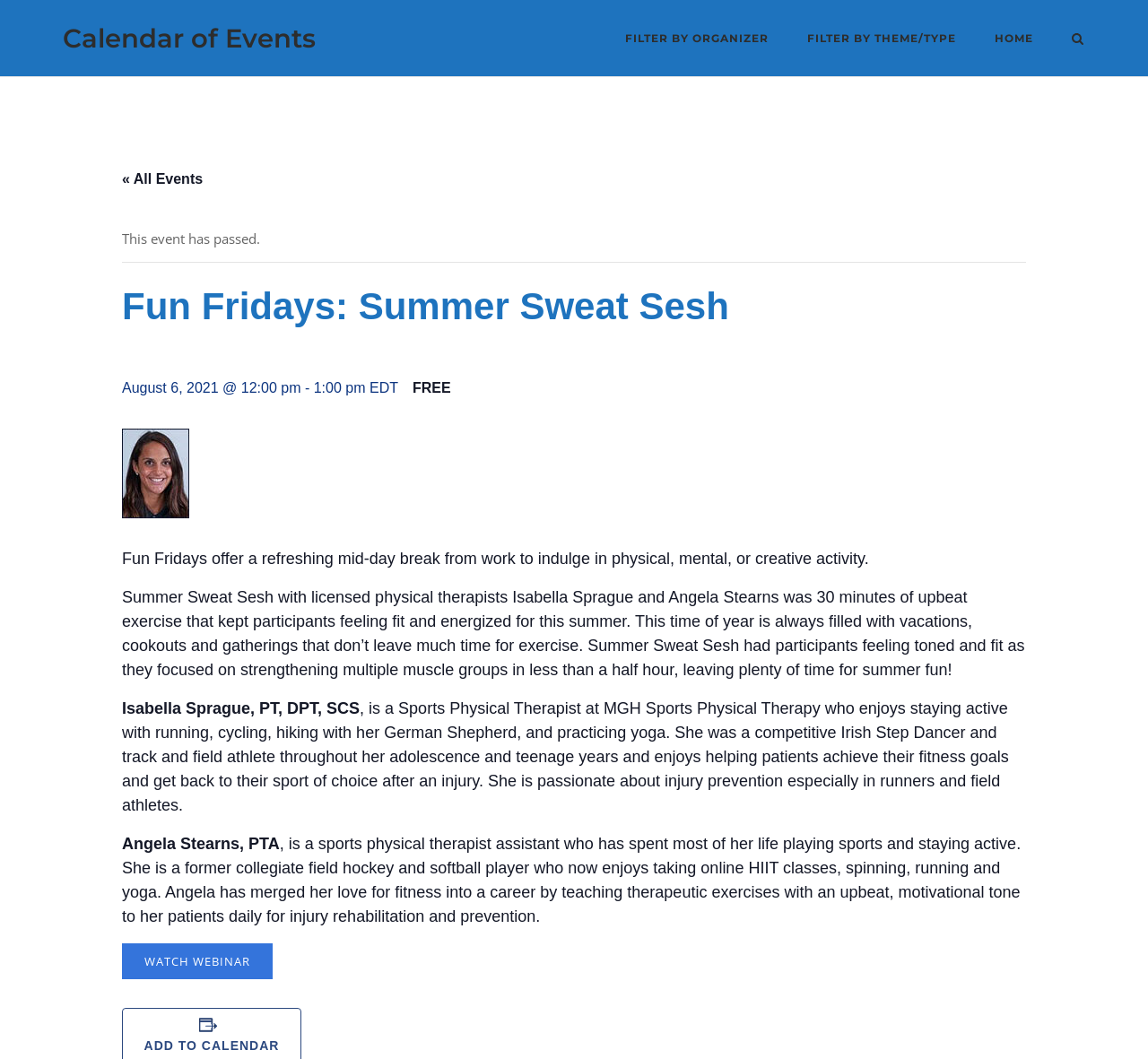Show the bounding box coordinates of the element that should be clicked to complete the task: "View the 'Fun Fridays: Summer Sweat Sesh' event details".

[0.106, 0.265, 0.894, 0.314]